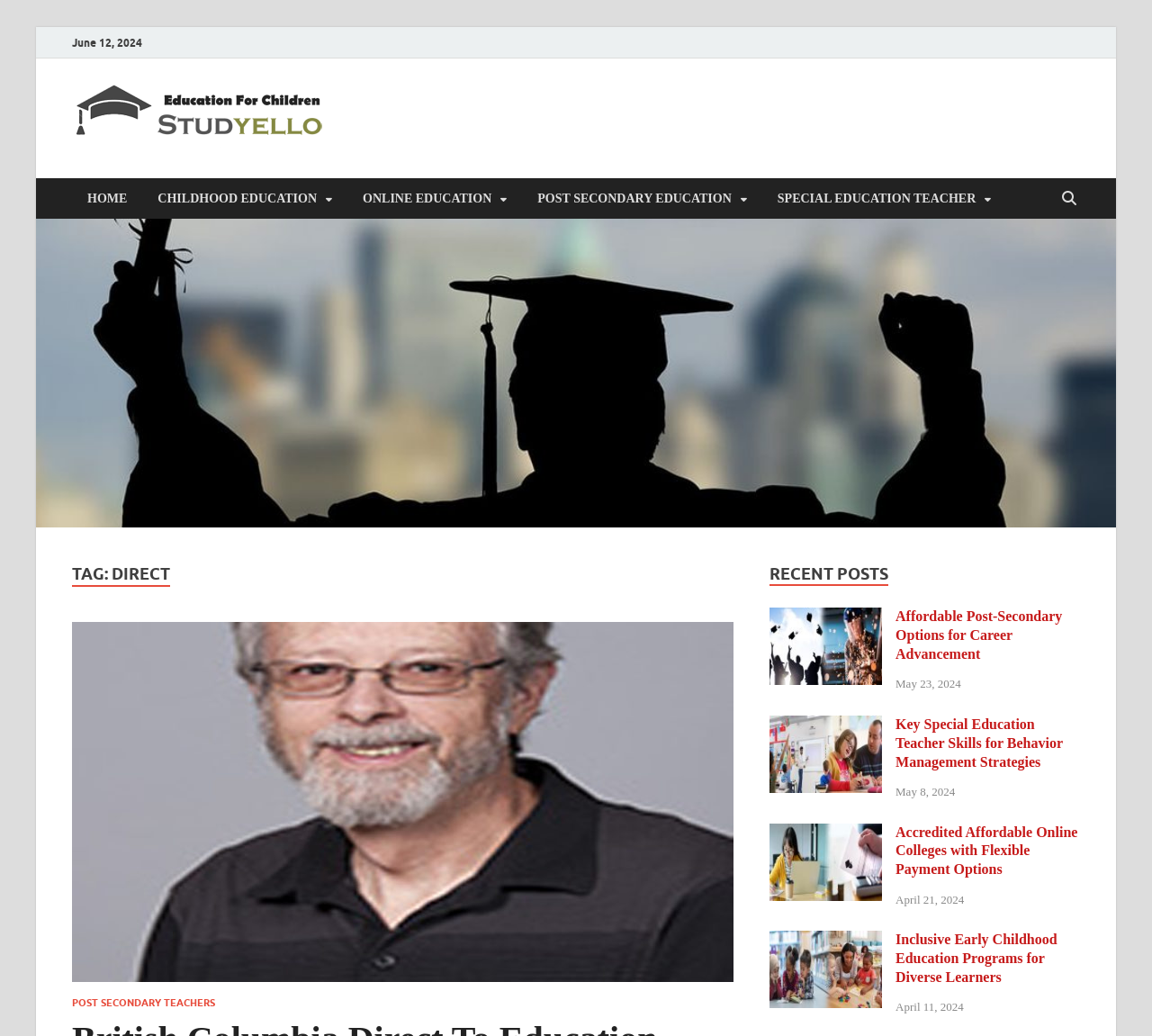Specify the bounding box coordinates for the region that must be clicked to perform the given instruction: "Explore British Columbia Direct To Education".

[0.062, 0.6, 0.637, 0.961]